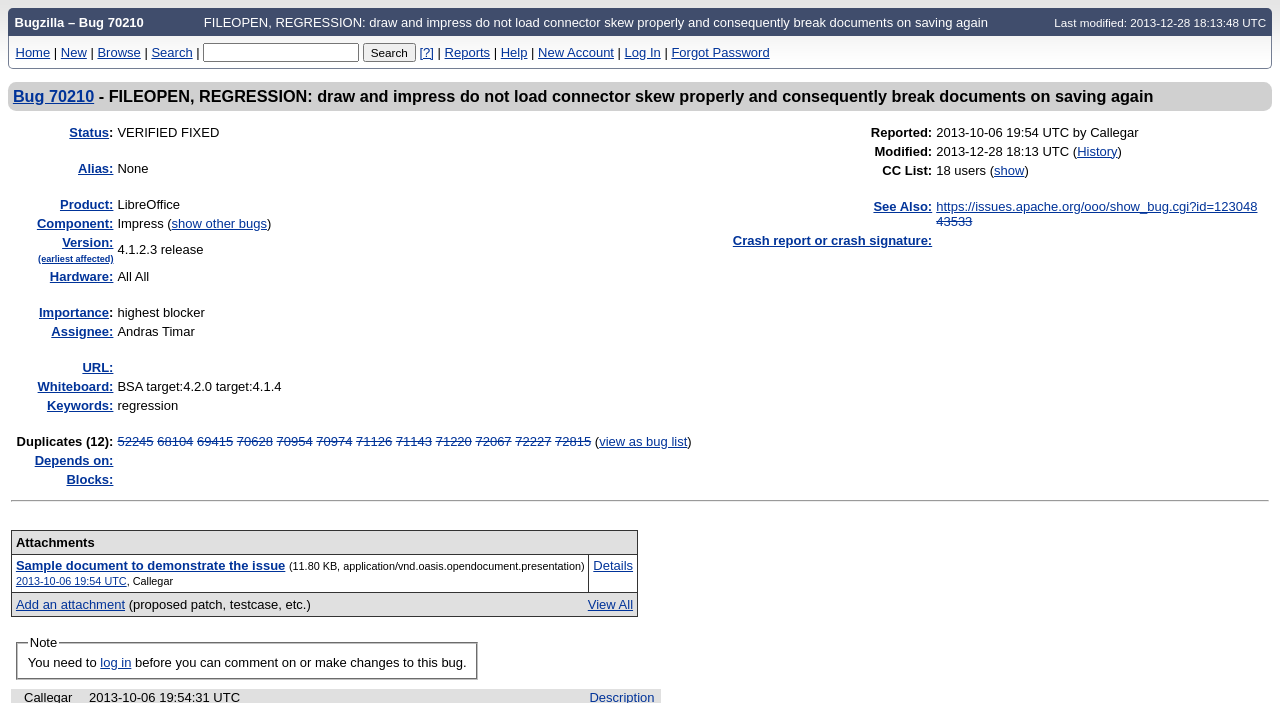Please determine the bounding box coordinates of the clickable area required to carry out the following instruction: "Search for a bug using the 'Quick Search' textbox". The coordinates must be four float numbers between 0 and 1, represented as [left, top, right, bottom].

[0.159, 0.06, 0.281, 0.087]